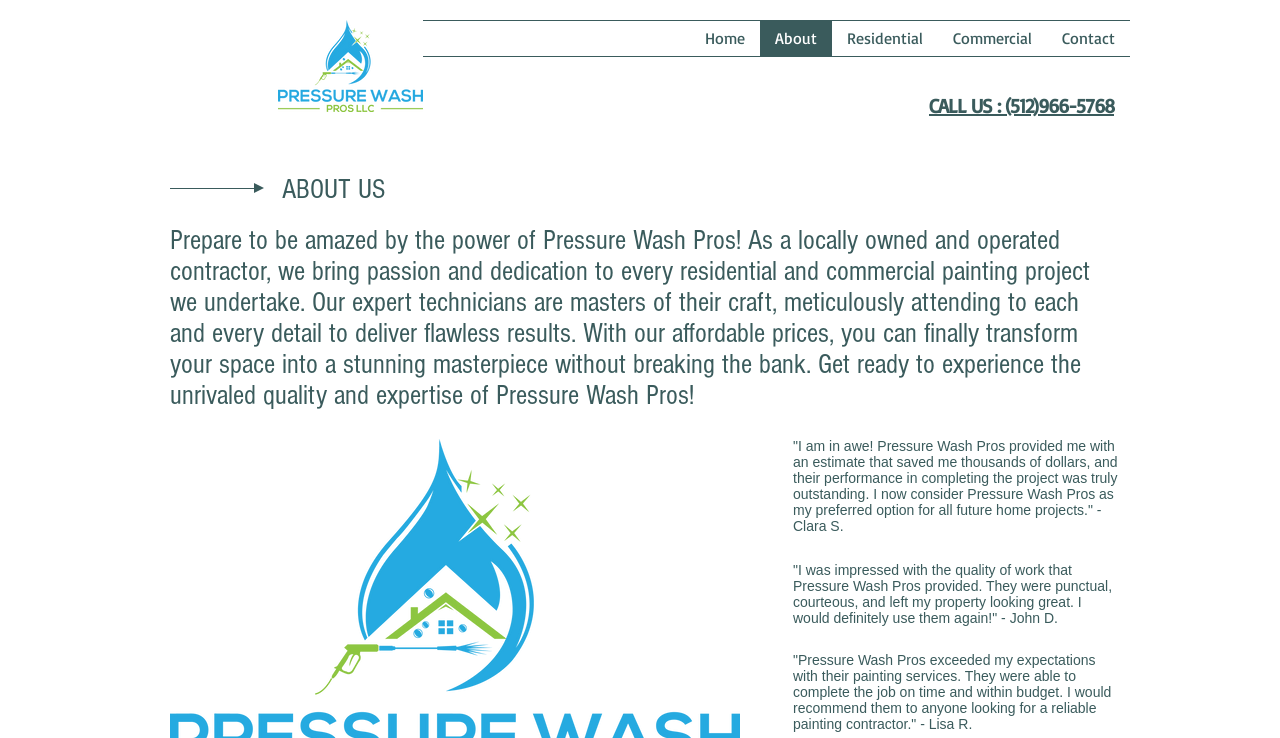What type of services does the company provide?
We need a detailed and meticulous answer to the question.

I inferred the type of services by reading the heading text, which mentions 'residential and commercial painting project'.